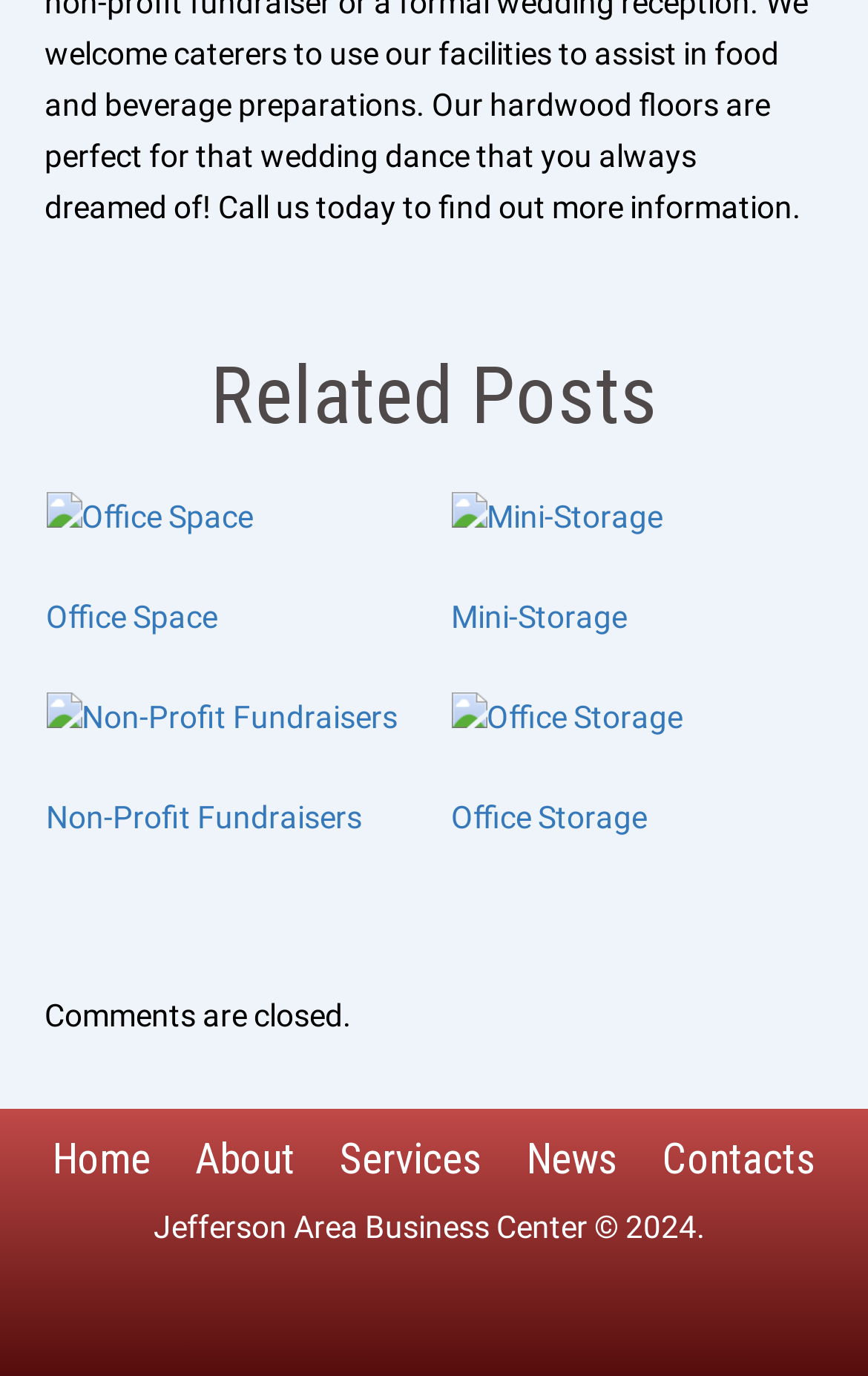Based on the visual content of the image, answer the question thoroughly: What is the last menu item in the footer?

The footer section contains a series of links, and the last link is labeled 'Contacts', which is the last menu item in the footer.